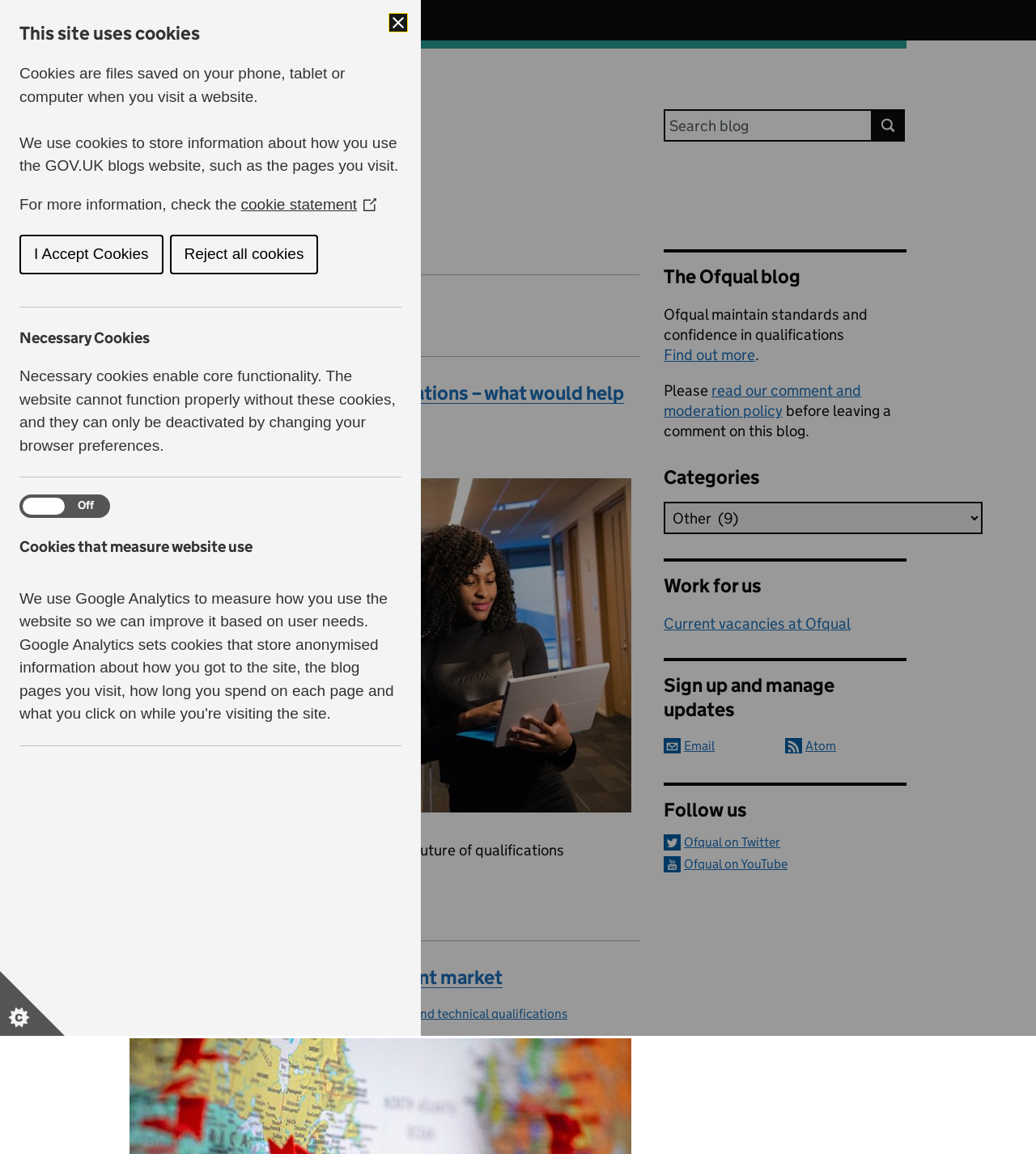Please find the bounding box coordinates of the element's region to be clicked to carry out this instruction: "Read more about Better information about qualifications".

[0.125, 0.776, 0.185, 0.79]